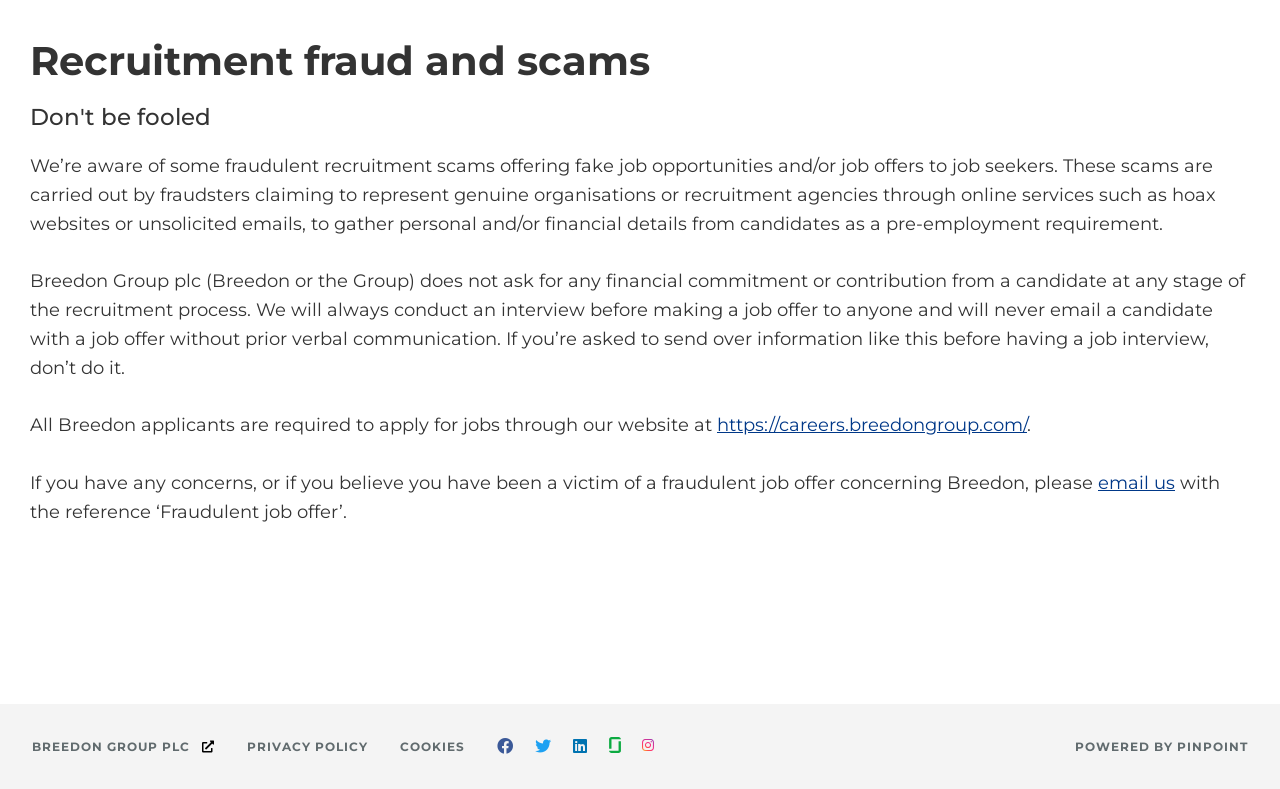What is the text on the button at the bottom left?
Kindly give a detailed and elaborate answer to the question.

I found the button element with the text 'View cookie settings' which is located at the bottom left corner of the webpage and has a popup dialog.